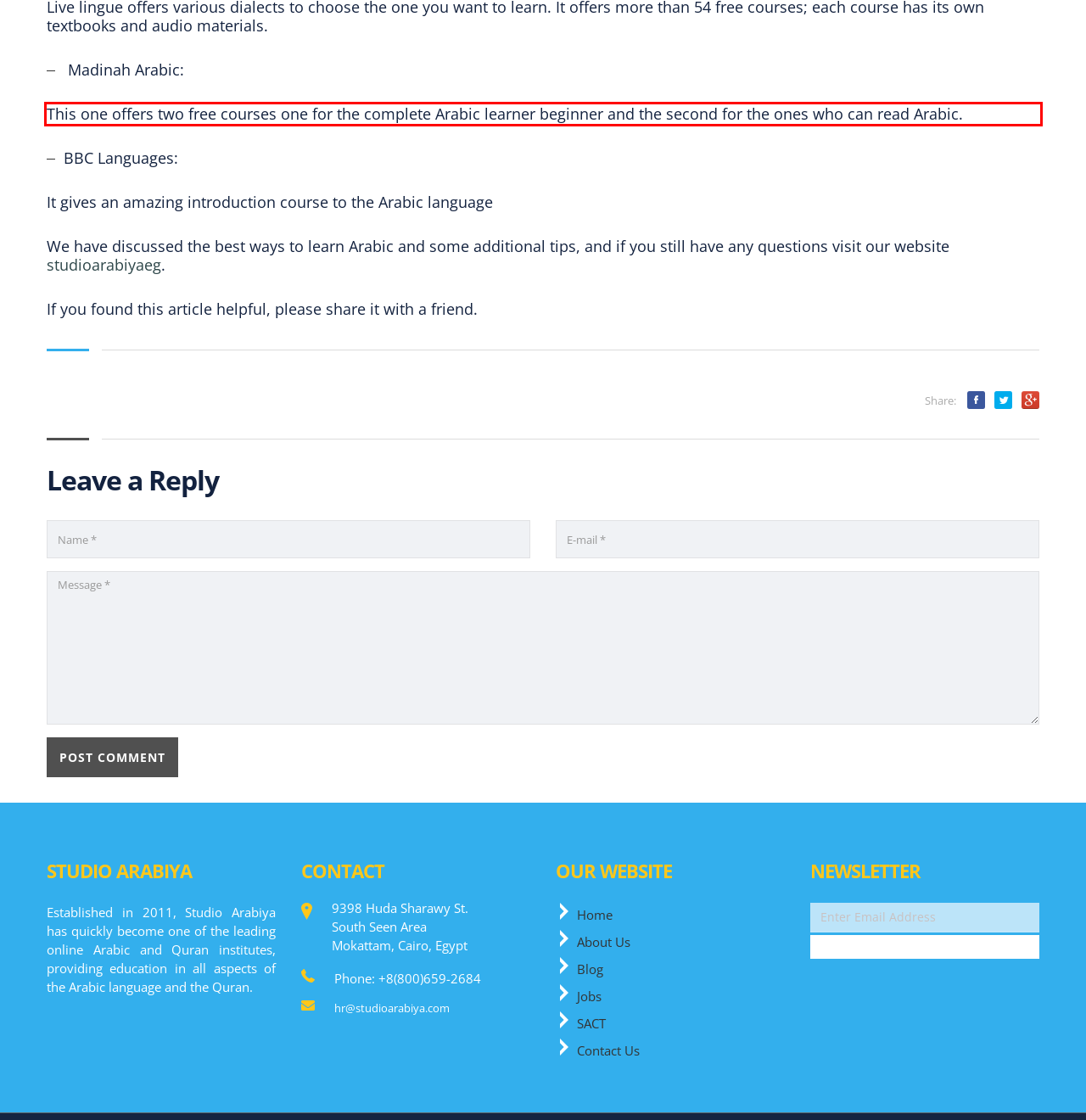Using the provided webpage screenshot, recognize the text content in the area marked by the red bounding box.

This one offers two free courses one for the complete Arabic learner beginner and the second for the ones who can read Arabic.